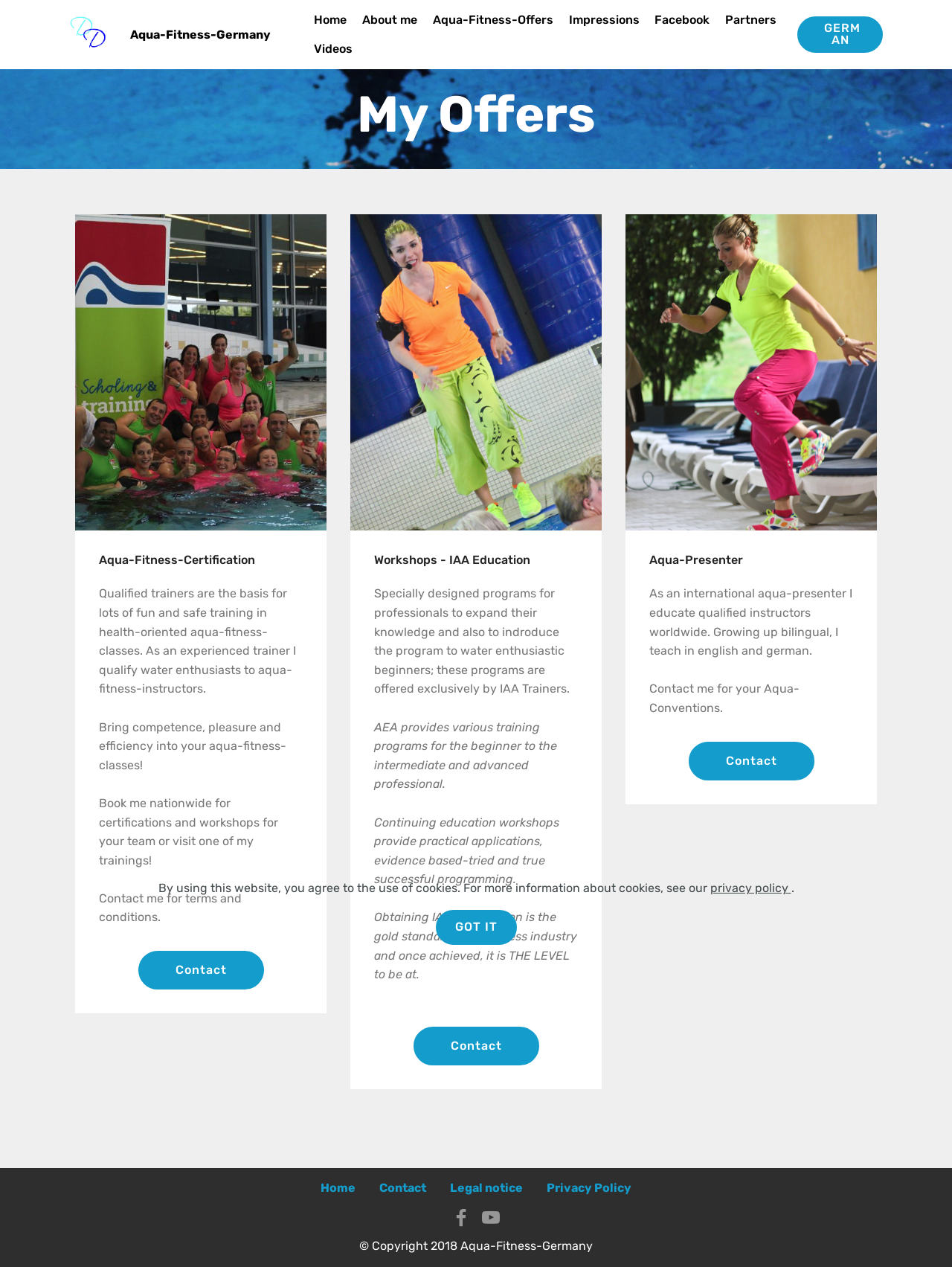What is the purpose of the aqua fitness certification?
Please provide a full and detailed response to the question.

According to the webpage content, specifically the text 'Qualified trainers are the basis for lots of fun and safe training in health-oriented aqua-fitness-classes. As an experienced trainer I qualify water enthusiasts to aqua-fitness-instructors.', the purpose of the aqua fitness certification is to qualify water enthusiasts to become aqua fitness instructors.